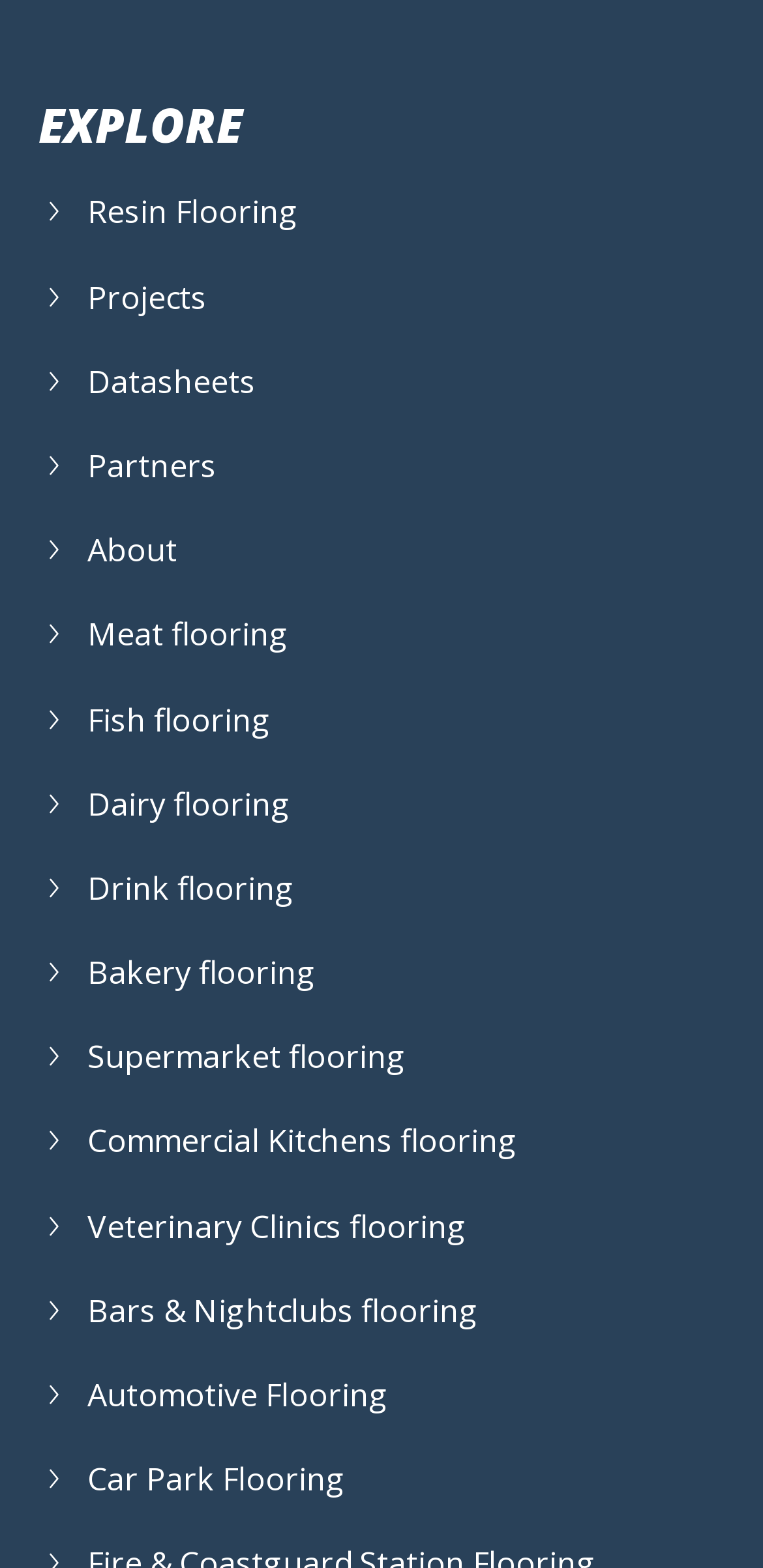Locate the bounding box coordinates of the element that needs to be clicked to carry out the instruction: "Click on Resin Flooring". The coordinates should be given as four float numbers ranging from 0 to 1, i.e., [left, top, right, bottom].

[0.114, 0.122, 0.391, 0.149]